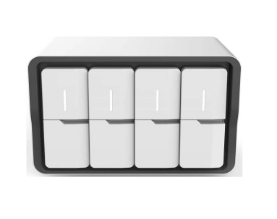Provide your answer in one word or a succinct phrase for the question: 
What is the purpose of the compartments on the device?

Sample storage